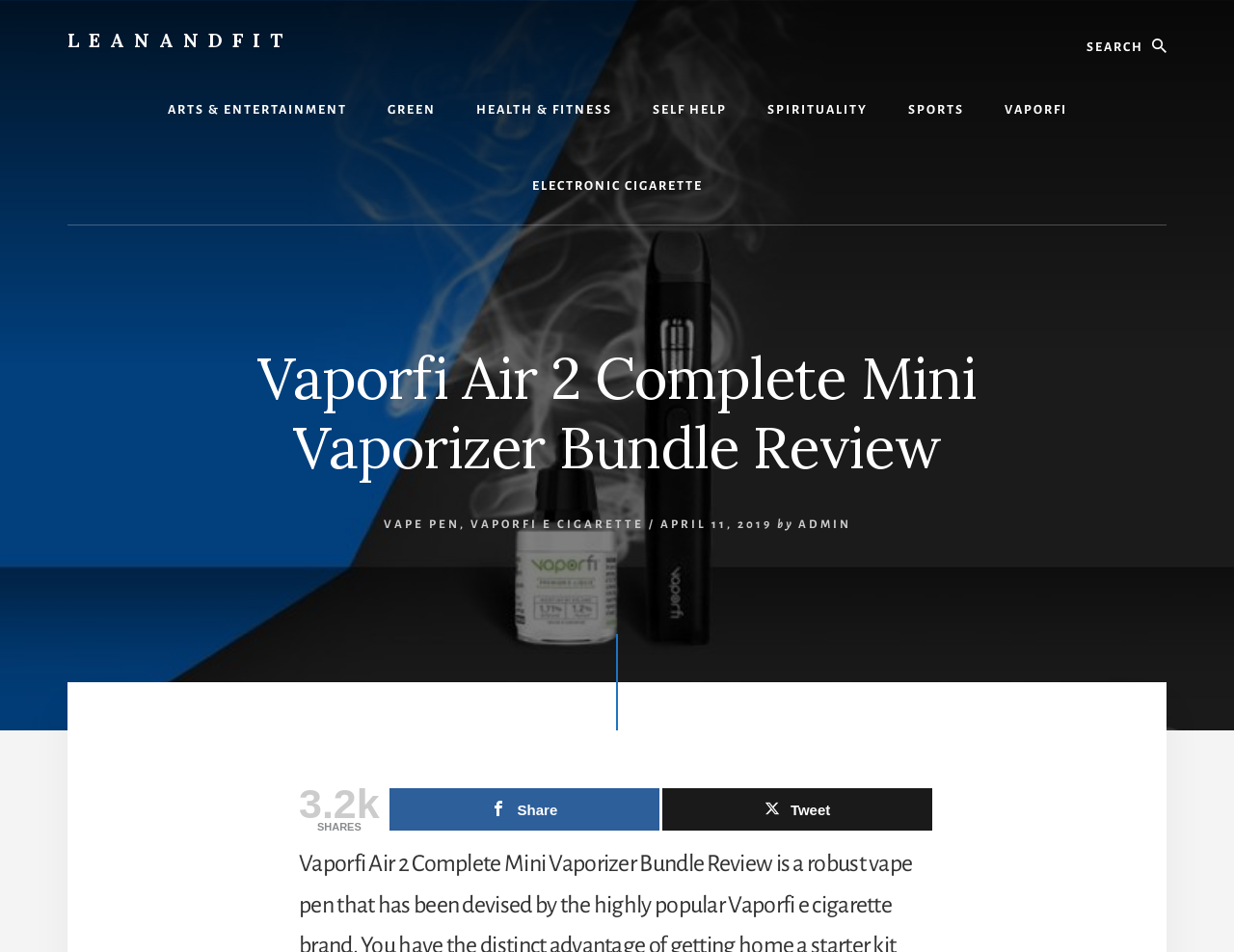Please identify the primary heading of the webpage and give its text content.

Vaporfi Air 2 Complete Mini Vaporizer Bundle Review